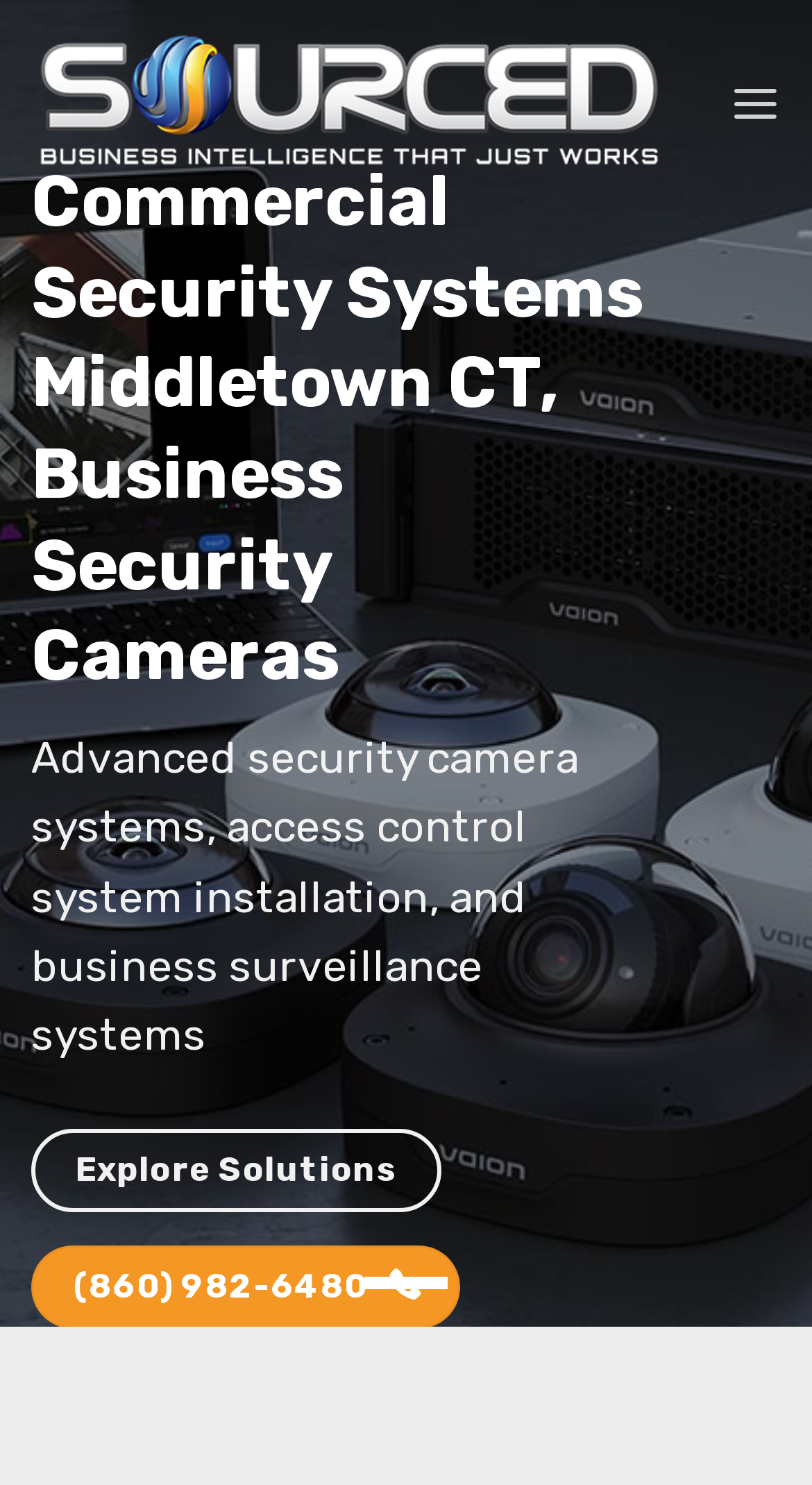Please identify and generate the text content of the webpage's main heading.

Commercial Security Systems Middletown CT, Business Security Cameras